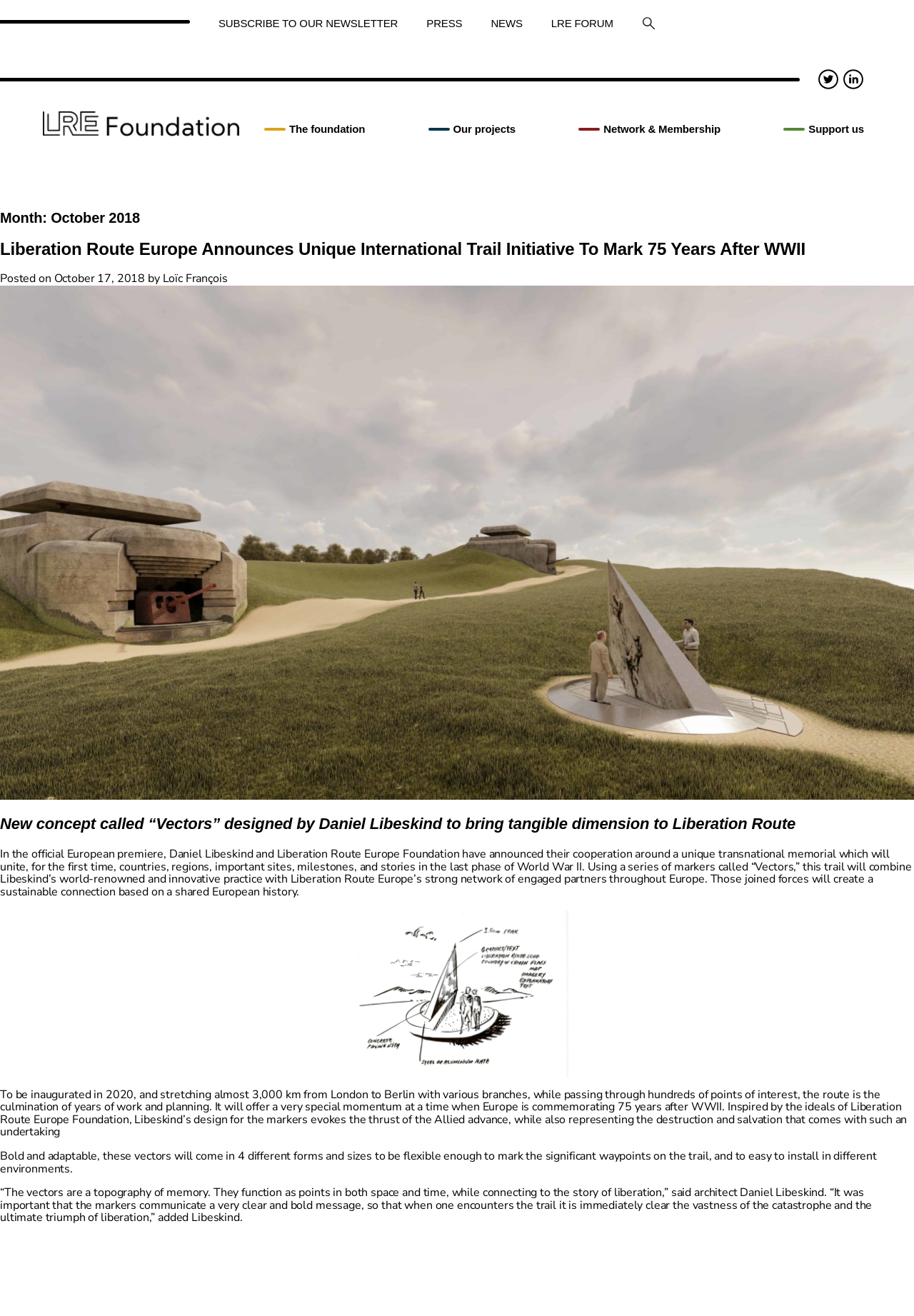What is the text of the first link on the top?
From the screenshot, provide a brief answer in one word or phrase.

SUBSCRIBE TO OUR NEWSLETTER